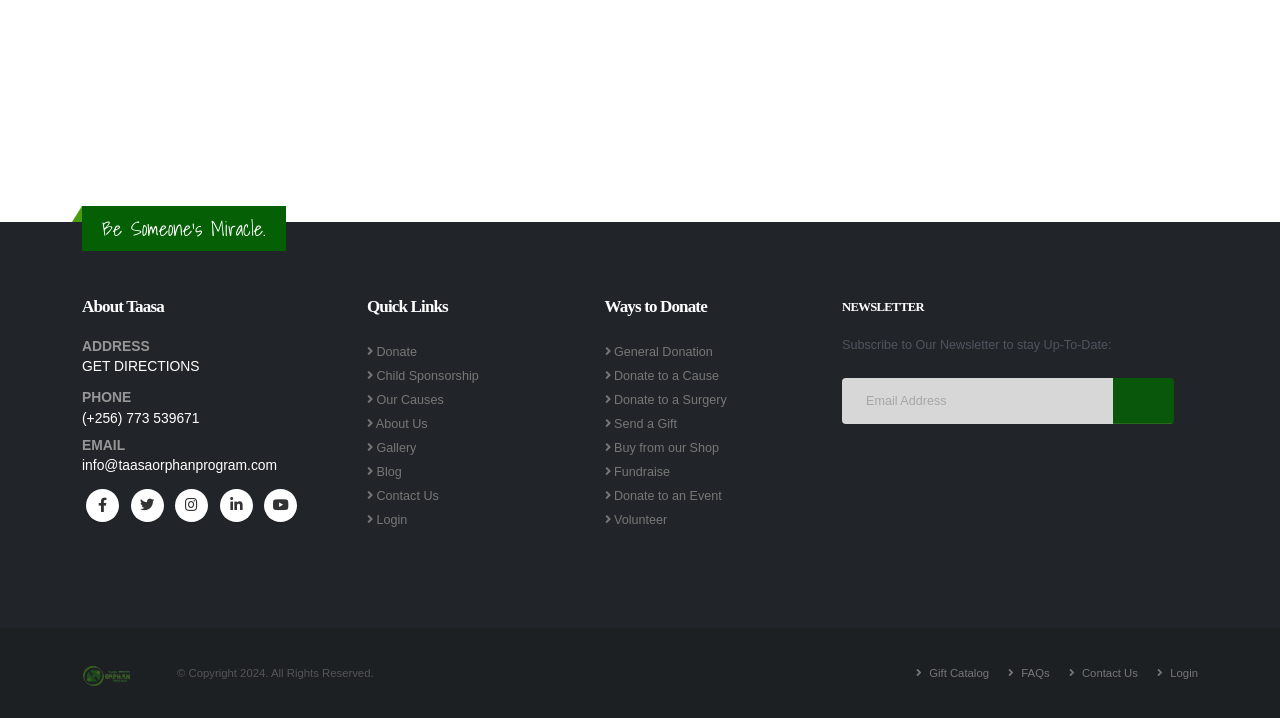How many social media links are there?
Use the information from the screenshot to give a comprehensive response to the question.

There are 5 social media links located at the top-right section of the webpage, represented by icons for Facebook, Twitter, Instagram, LinkedIn, and YouTube.